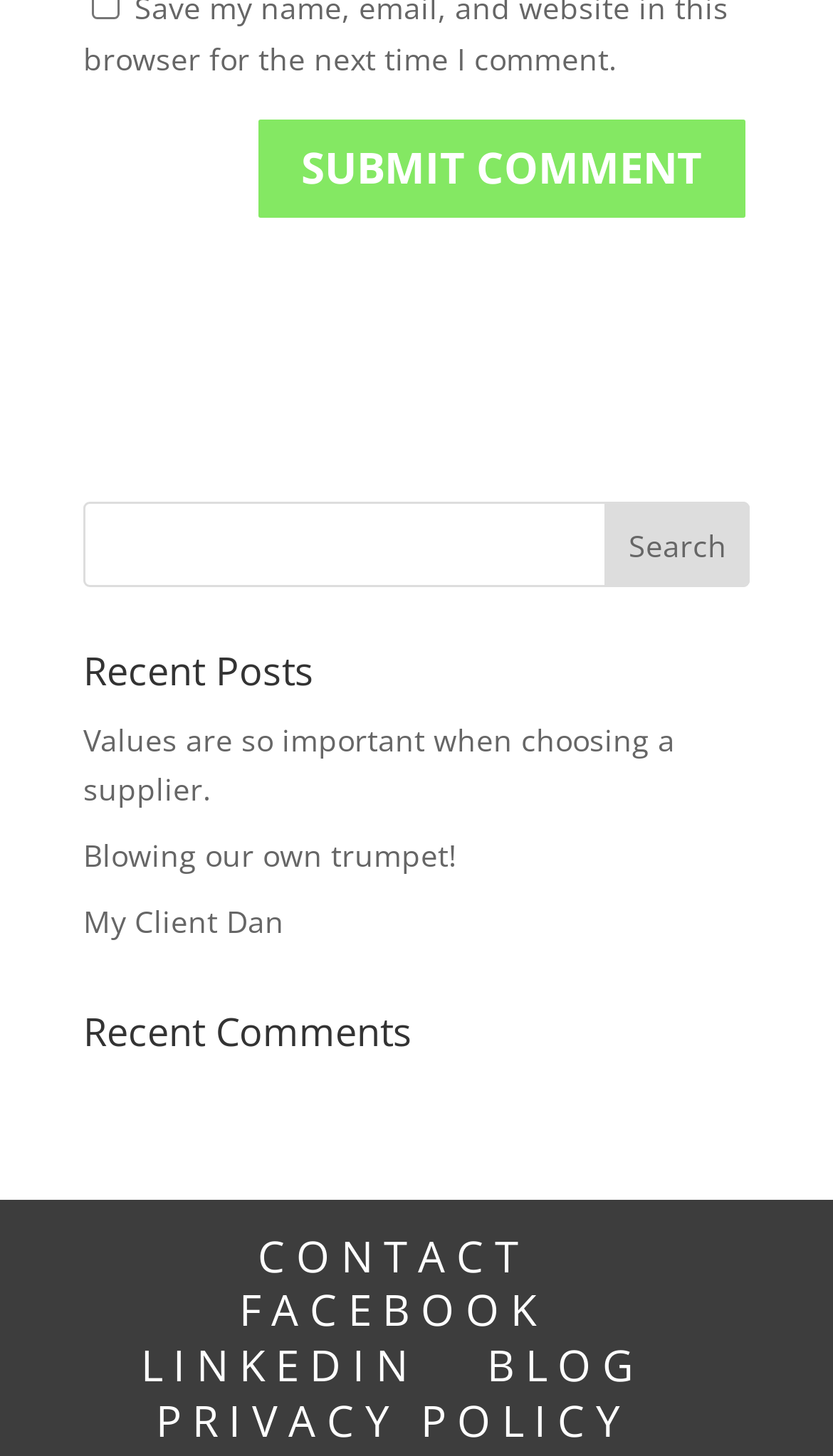What is the last social media link listed?
Look at the image and respond with a one-word or short phrase answer.

LINKEDIN